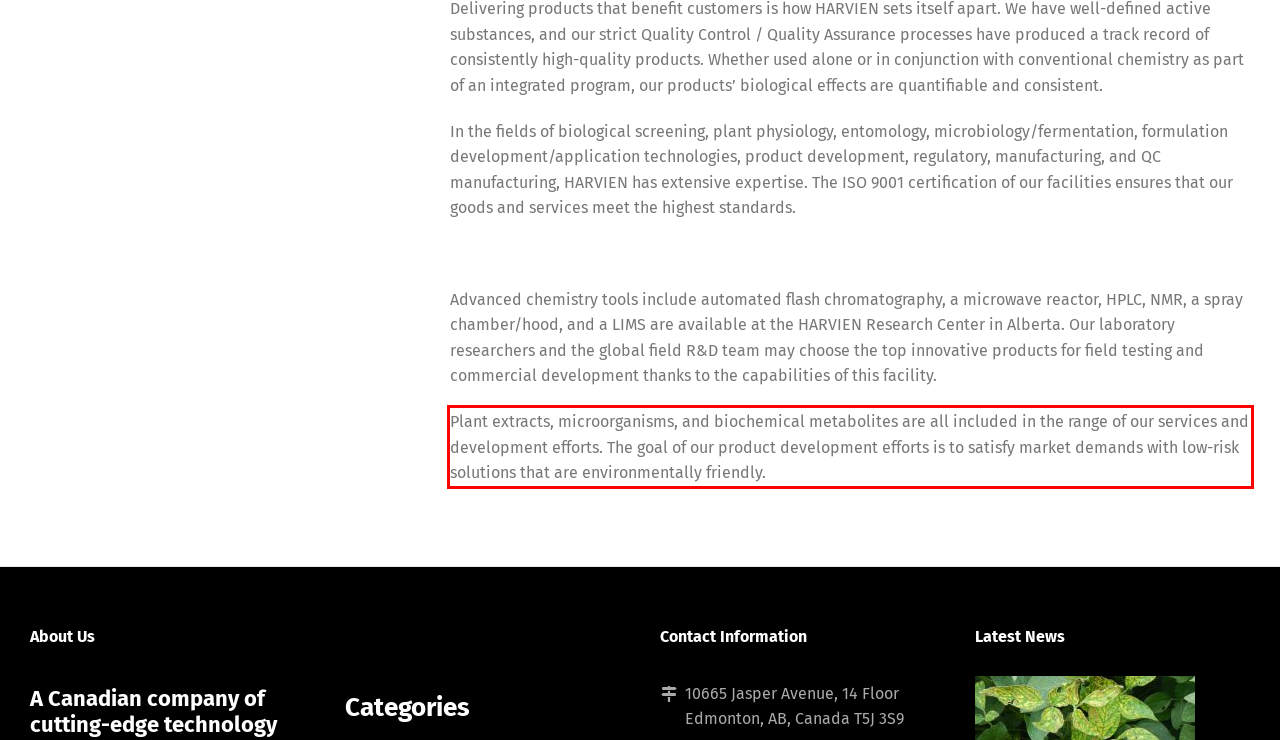You have a screenshot of a webpage with a UI element highlighted by a red bounding box. Use OCR to obtain the text within this highlighted area.

Plant extracts, microorganisms, and biochemical metabolites are all included in the range of our services and development efforts. The goal of our product development efforts is to satisfy market demands with low-risk solutions that are environmentally friendly.